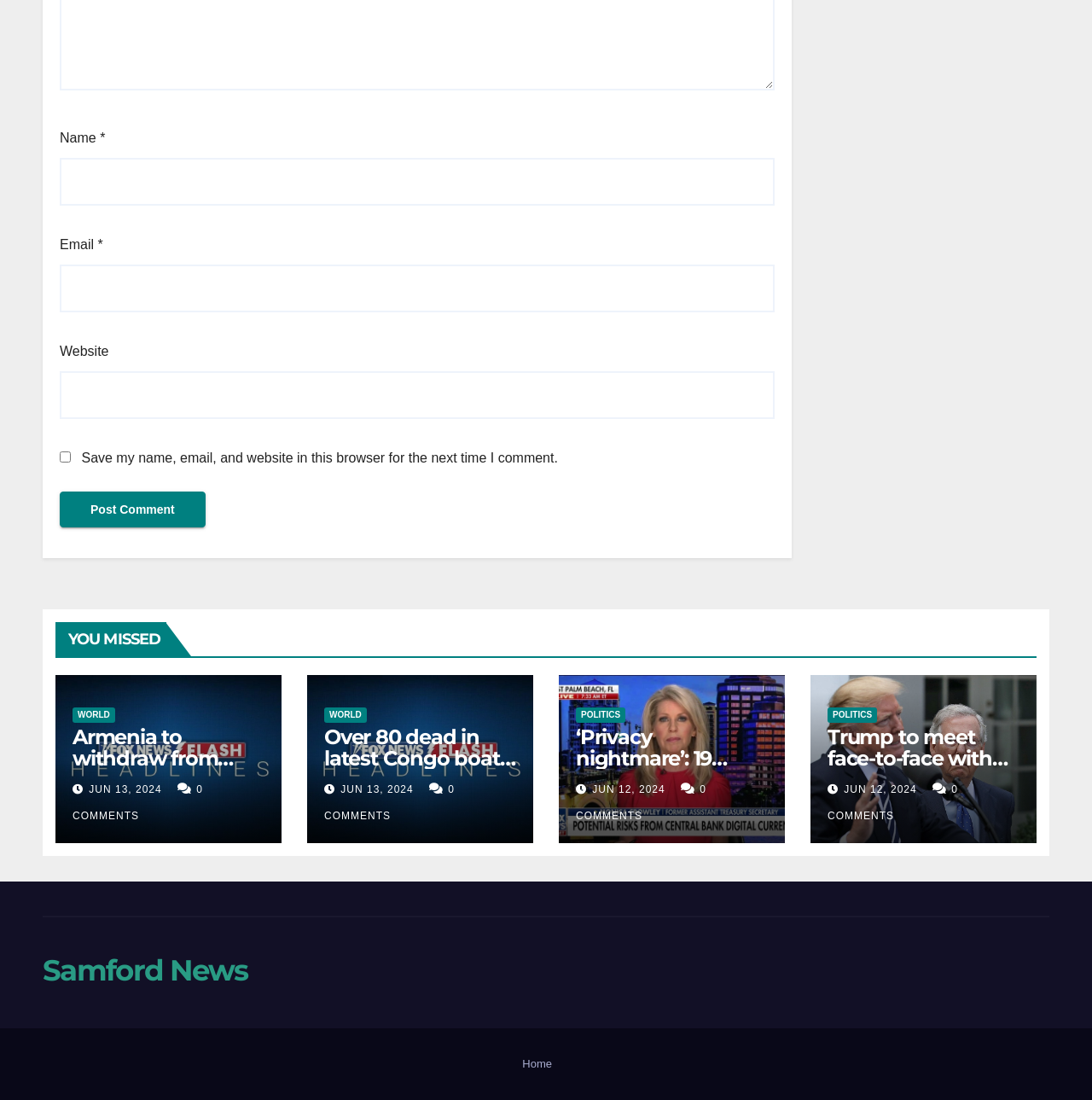Use a single word or phrase to answer the question: Is the checkbox at the top of the page checked by default?

No